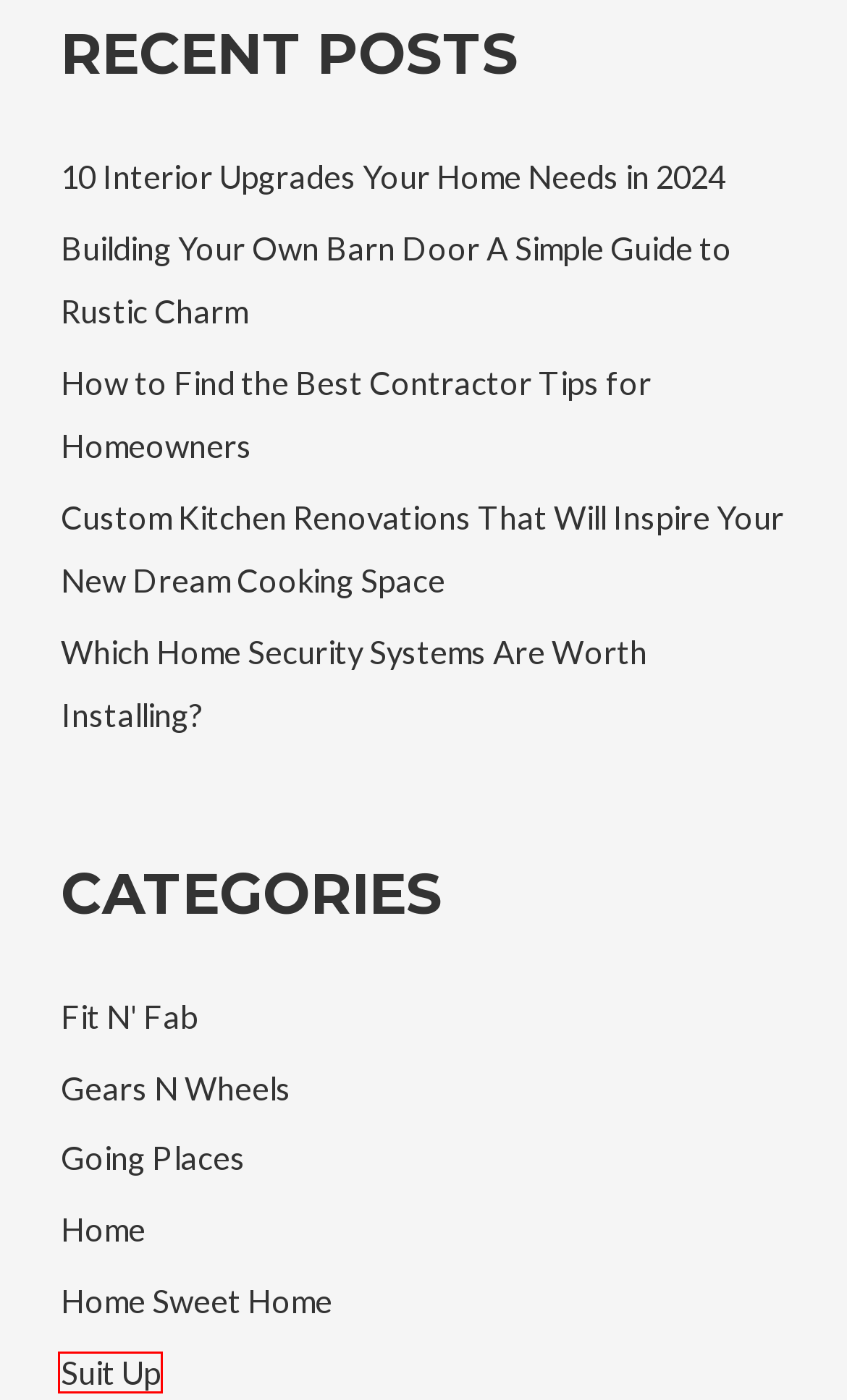Examine the screenshot of a webpage featuring a red bounding box and identify the best matching webpage description for the new page that results from clicking the element within the box. Here are the options:
A. How to Find the Best Contractor Tips for Homeowners - Howard Fienberg
B. Building Your Own Barn Door A Simple Guide to Rustic Charm - Howard Fienberg
C. Custom Kitchen Renovations That Will Inspire Your New Dream Cooking Space
D. Which Home Security Systems Are Worth Installing? - Howard Fienberg
E. 10 Interior Upgrades Your Home Needs in 2024 - Howard Fienberg
F. Home Sweet Home Archives - Howard Fienberg
G. Home Archives - Howard Fienberg
H. Suit Up Archives - Howard Fienberg

H